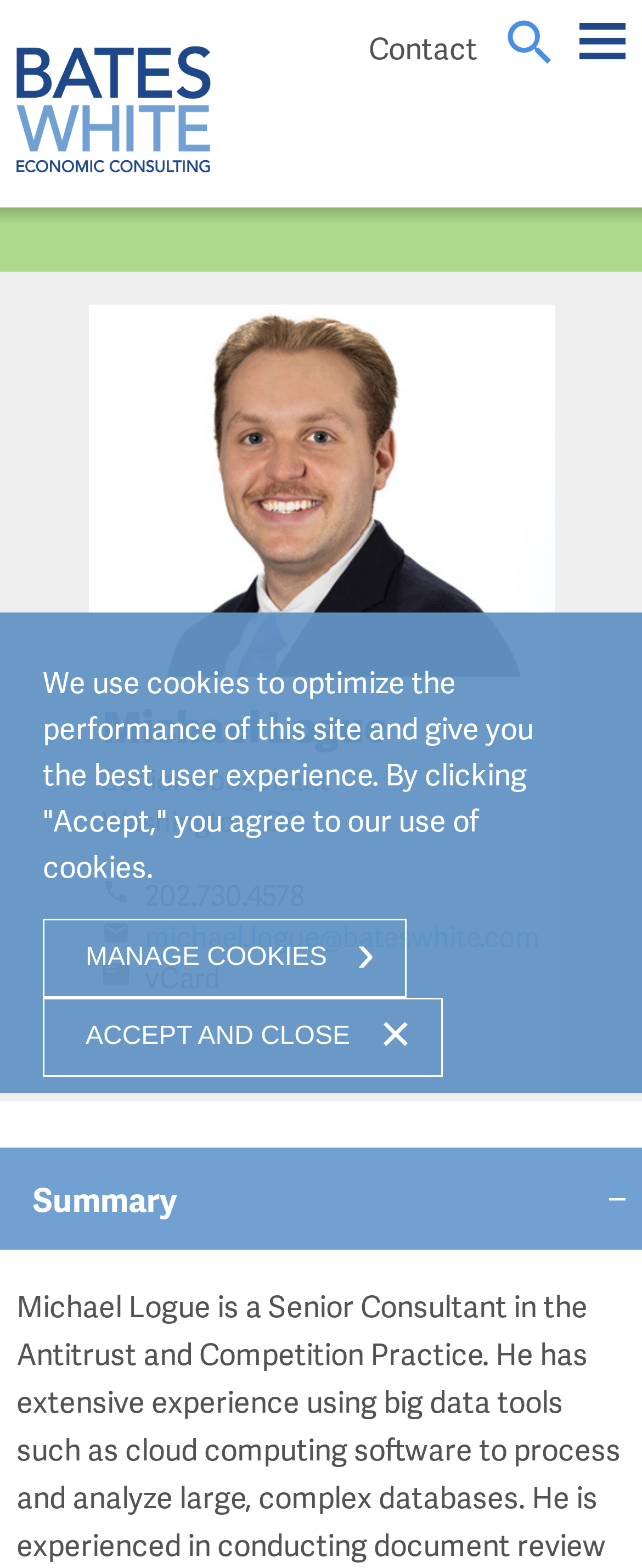Detail the various sections and features of the webpage.

The webpage is about Michael Logue, a Senior Consultant at Bates White. At the top left, there is a small image of the Bates White logo. On the top right, there are three links: "Contact", "Search", and "Main Menu". Below the logo, there is a large image of Michael Logue, taking up most of the width of the page. 

To the right of the image, there is a heading with Michael Logue's name, followed by his title "Senior Consultant". Below his title, there are four links: "Washington, DC", his phone number, his email address, and a link to his vCard. 

Further down the page, there is a heading "Summary –" followed by the content of the summary, which is not provided. At the bottom of the page, there is a notice about the Cookie Policy, which includes a paragraph of text explaining the use of cookies on the site. Below the text, there are two buttons: "MANAGE COOKIES ›" and "ACCEPT AND CLOSE ×".